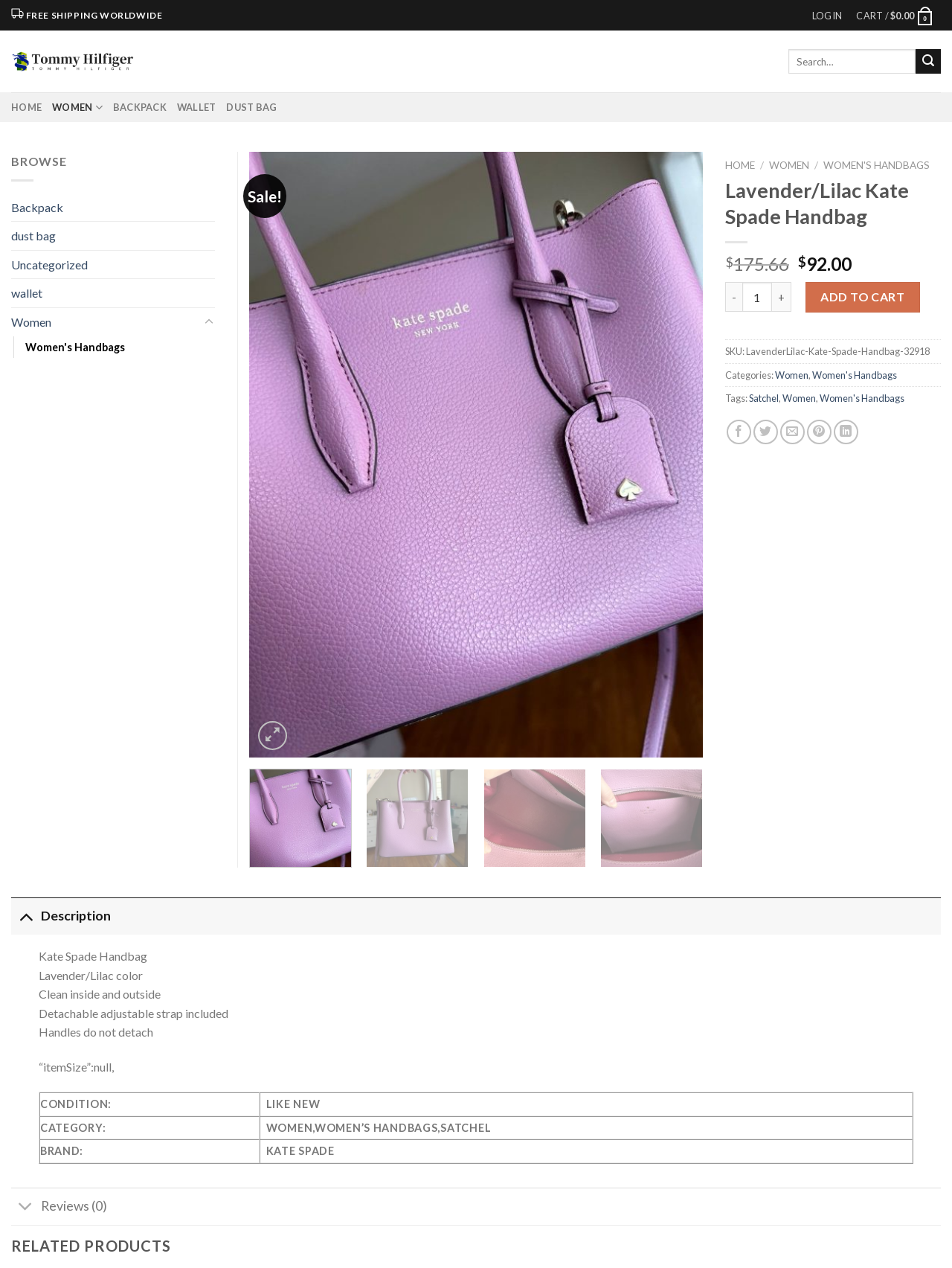Describe the webpage in detail, including text, images, and layout.

This webpage is an e-commerce product page for a Kate Spade handbag in Lavender/Lilac color. At the top of the page, there is a logo and a navigation menu with links to "HOME", "WOMEN", "BACKPACK", "WALLET", and "DUST BAG". Below the navigation menu, there is a search bar with a submit button.

The main content of the page is divided into two sections. On the left side, there is a large image of the handbag, and below it, there are buttons for "Previous" and "Next" to navigate through product images. On the right side, there is a product description section with the title "Lavender/Lilac Kate Spade Handbag" and a price of $92.00. Below the title, there are buttons to add the product to the cart, and a section to select the product quantity.

Below the product description, there are sections for product details, including "SKU:", "Categories:", and "Tags:". The categories and tags are links to related products. There are also social media sharing links and an "Email to a Friend" button.

At the bottom of the page, there is a section with a toggle button to expand or collapse the product description. When expanded, the section shows a detailed product description, including the handbag's color, condition, and features. There is also a table with product specifications, including "CONDITION:" and "CATEGORY:".

Throughout the page, there are several images, including the product image, logo, and social media icons. The overall layout is organized, with clear headings and concise text, making it easy to navigate and find product information.